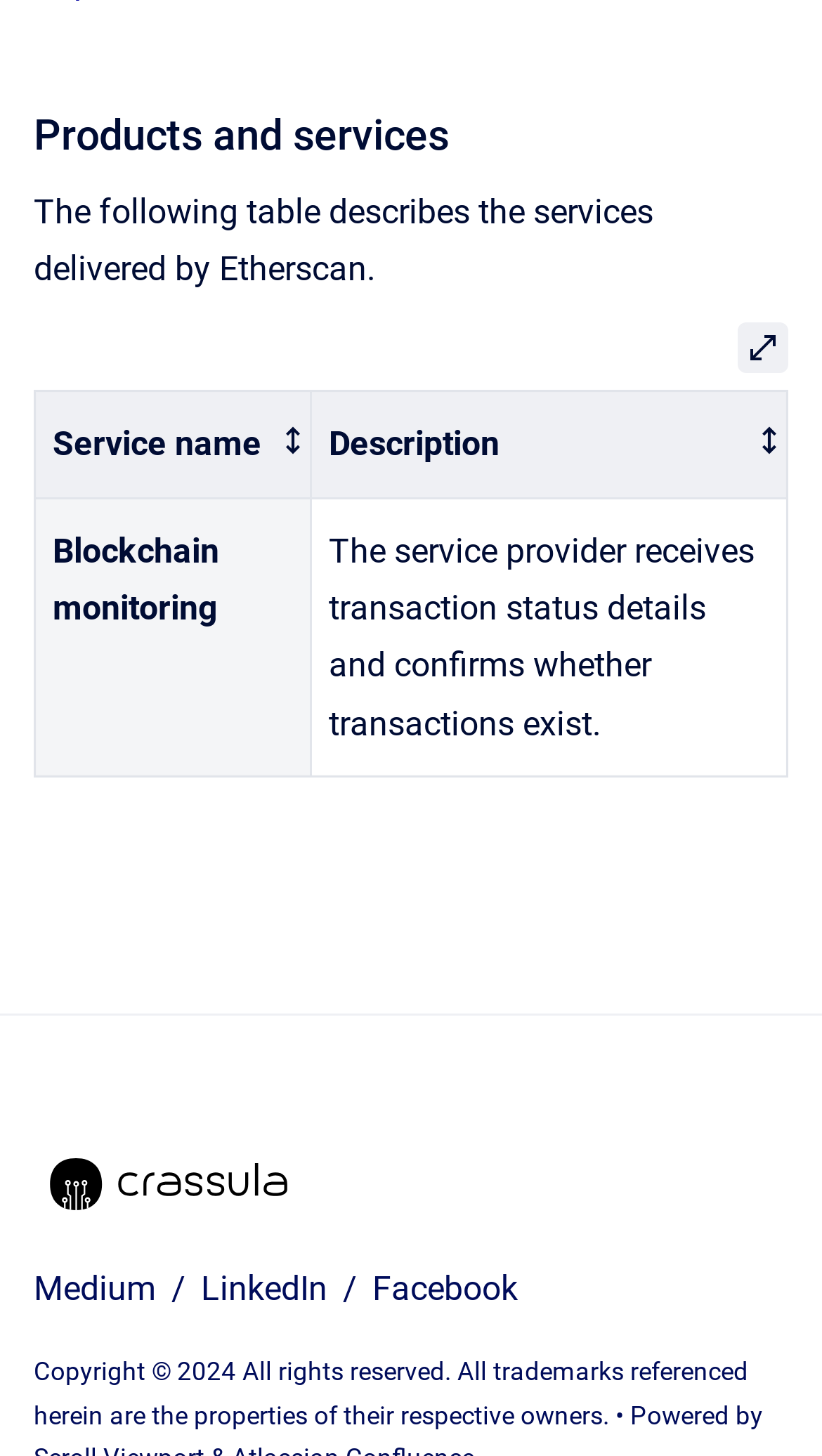What social media platforms are linked at the bottom of the webpage?
Please answer the question with a detailed and comprehensive explanation.

At the bottom of the webpage, there are three link elements: 'Medium', 'LinkedIn', and 'Facebook', which are the social media platforms linked.